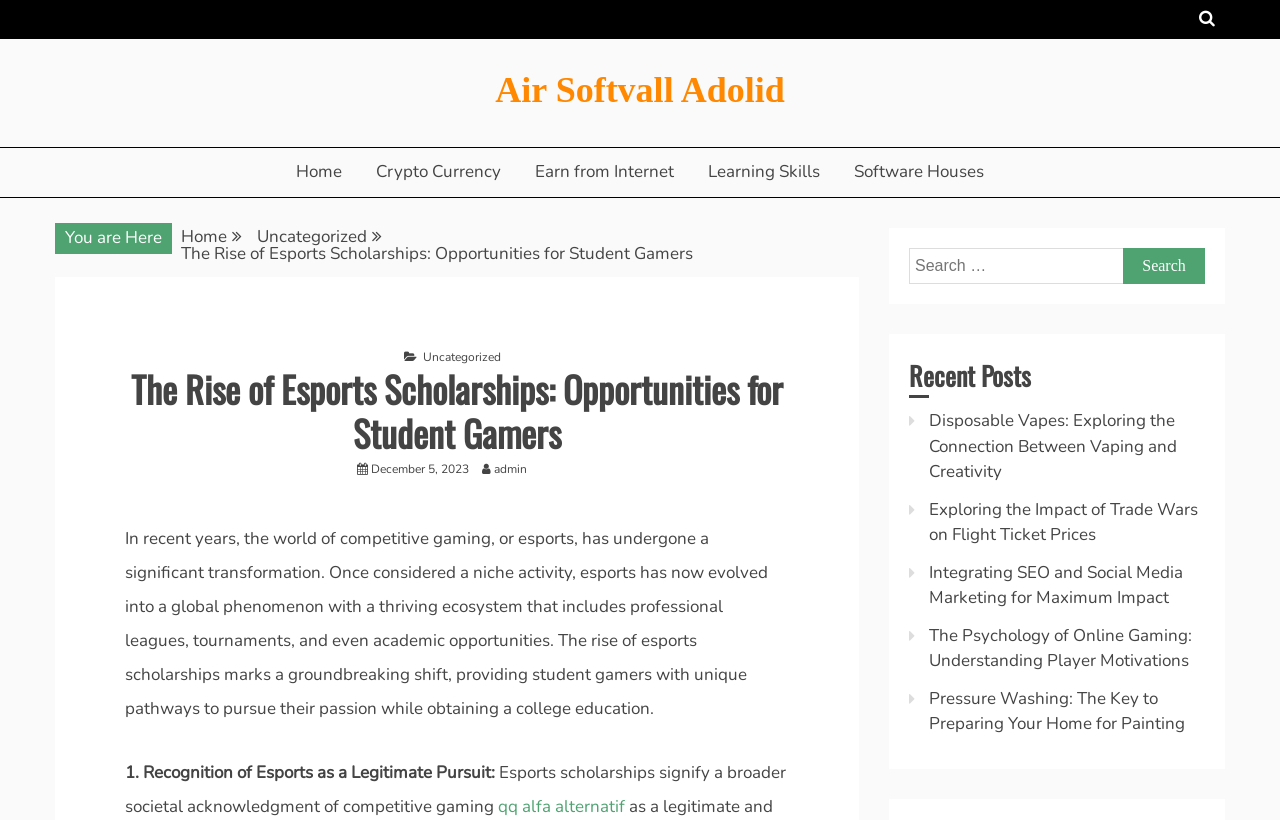Given the description "parent_node: Search for: value="Search"", provide the bounding box coordinates of the corresponding UI element.

[0.877, 0.302, 0.941, 0.346]